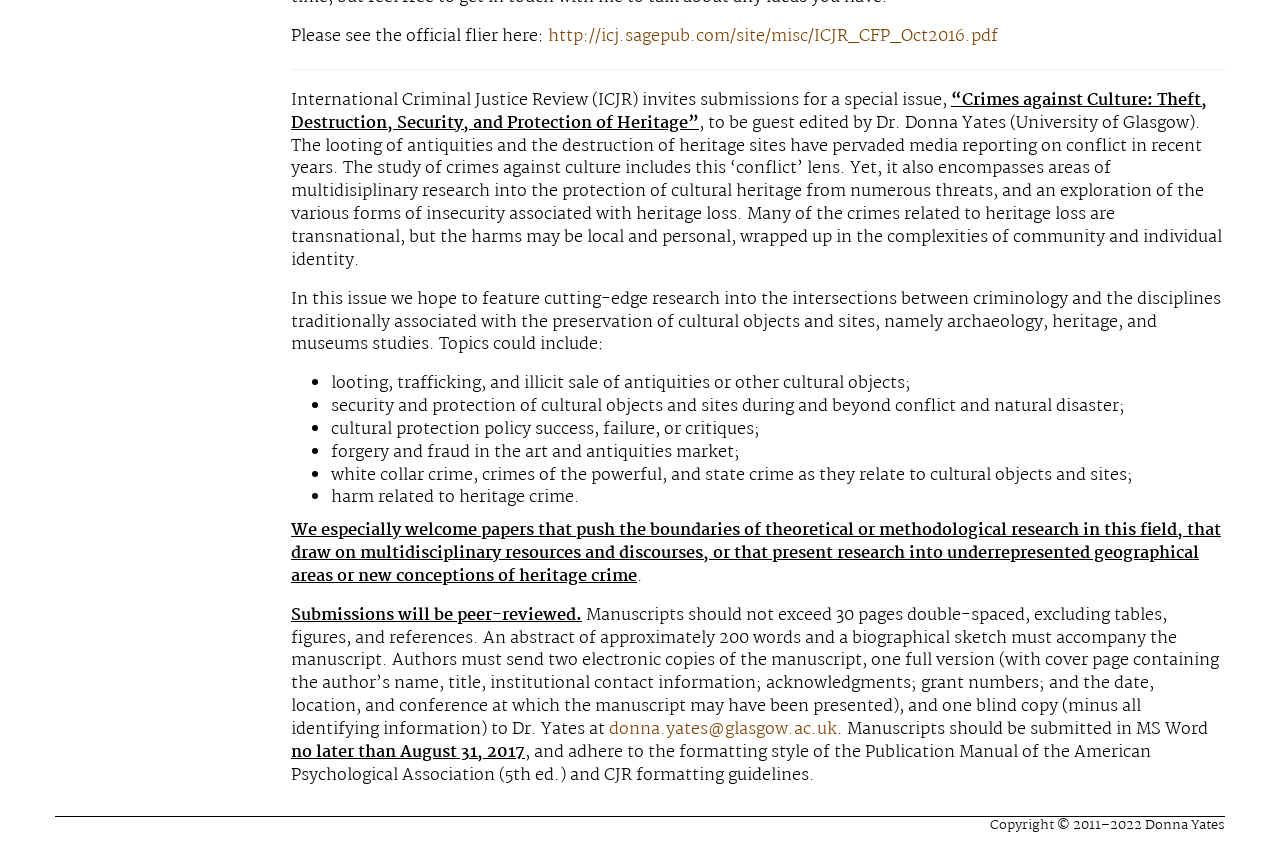Provide the bounding box coordinates of the HTML element this sentence describes: "donna.yates@glasgow.ac.uk". The bounding box coordinates consist of four float numbers between 0 and 1, i.e., [left, top, right, bottom].

[0.476, 0.844, 0.654, 0.876]